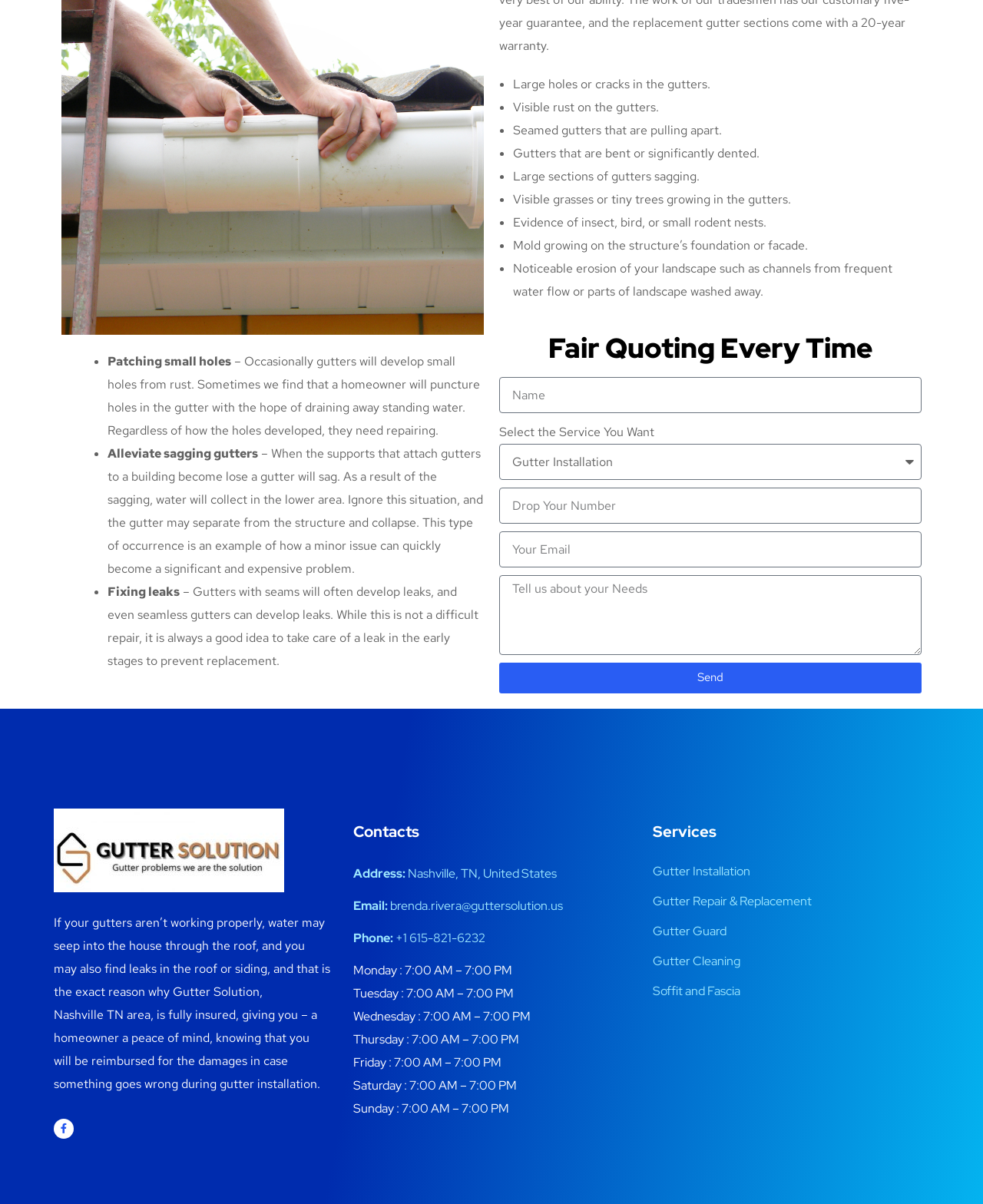Determine the bounding box coordinates for the element that should be clicked to follow this instruction: "Visit the Gutter Solution page". The coordinates should be given as four float numbers between 0 and 1, in the format [left, top, right, bottom].

[0.055, 0.671, 0.289, 0.741]